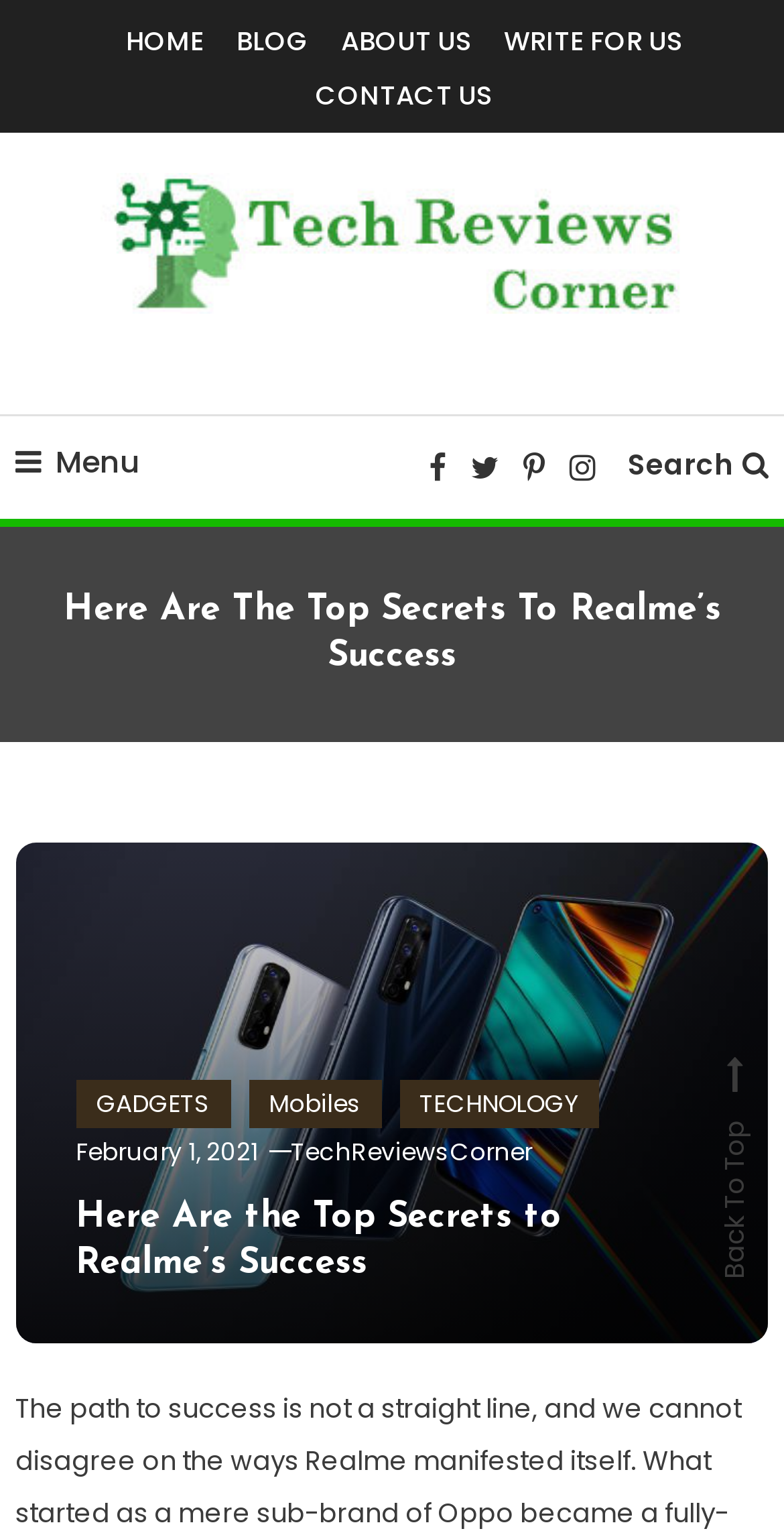Construct a thorough caption encompassing all aspects of the webpage.

This webpage is about Tech Reviews Corner, a technology news and updates website. At the top, there is a navigation menu with links to "HOME", "BLOG", "ABOUT US", "WRITE FOR US", and "CONTACT US". Below the navigation menu, there is a logo of TechReviewsCorner, accompanied by a tagline "Corner For All Technology News & Updates". 

To the right of the logo, there is a menu icon and a search bar. The search bar has a magnifying glass icon and the text "Search". 

The main content of the webpage is an article titled "Here Are The Top Secrets To Realme’s Success". The article has a heading with the same title, and below it, there is a large image related to the article. 

On the right side of the article, there are links to categories such as "GADGETS", "Mobiles", and "TECHNOLOGY". There is also a link to the date of publication, "February 1, 2021". 

The article itself has a heading with the same title, and below it, there is the main content of the article. At the bottom of the webpage, there is a "Back To Top" link.